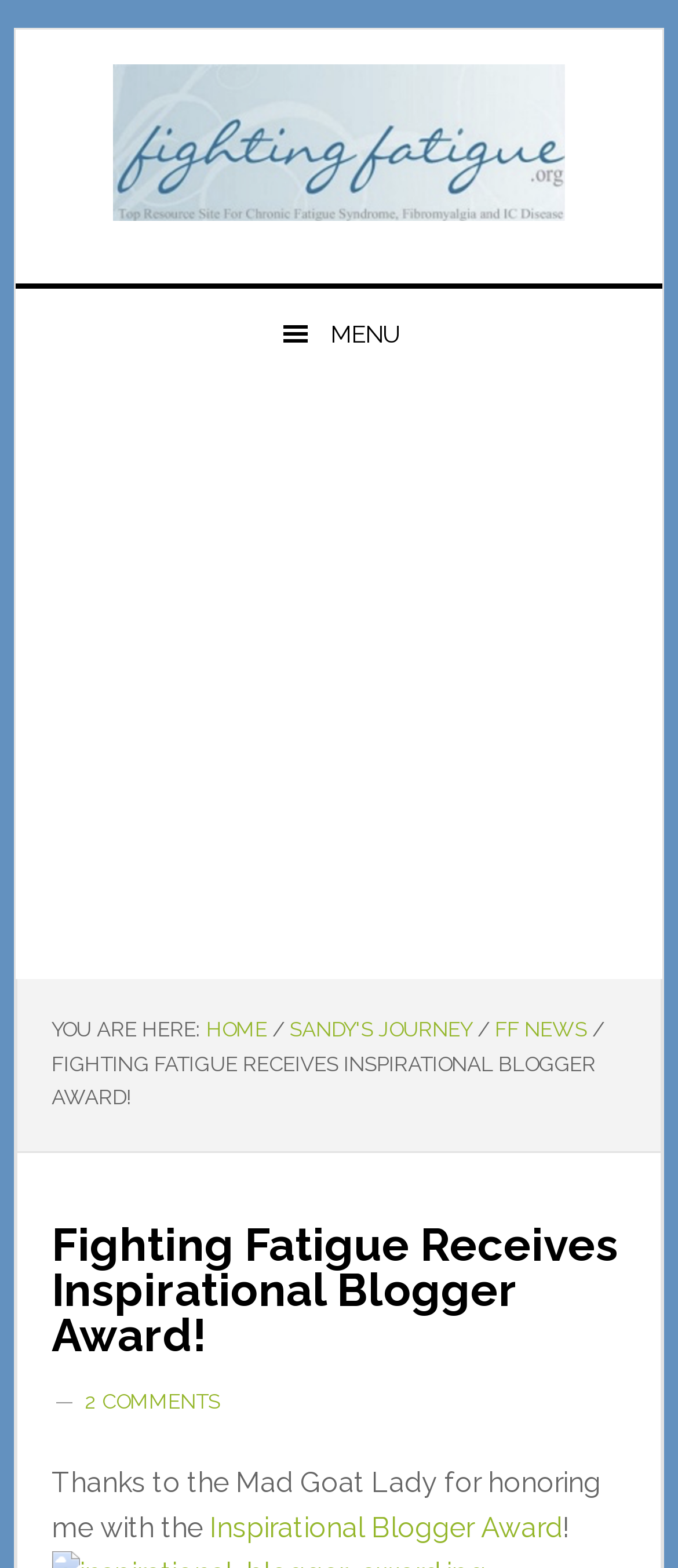Explain in detail what is displayed on the webpage.

This webpage is about a blogger's award and their experience with chronic fatigue syndrome. At the top left corner, there are four "skip to" links, allowing users to navigate to primary navigation, content, primary sidebar, or secondary sidebar. 

Below these links, there is a prominent link to "CHRONIC FATIGUE SYNDROME" and a button with a menu icon. 

The main content area is divided into two sections. On the left side, there is an advertisement iframe that takes up most of the vertical space. On the right side, there is a breadcrumb navigation section with links to "HOME", "SANDY'S JOURNEY", "FF NEWS", and separators in between. 

Below the breadcrumb navigation, there is a title "FIGHTING FATIGUE RECEIVES INSPIRATIONAL BLOGGER AWARD!" in a large font size. Underneath the title, there is a heading with the same text, followed by a link to "2 COMMENTS". 

The main article starts with a paragraph of text, "Thanks to the Mad Goat Lady for honoring me with the Inspirational Blogger Award! I feel truly blessed to have met such great people and chronic illness fighters through this". The text is divided into three parts, with the middle part being a link to "Inspirational Blogger Award".